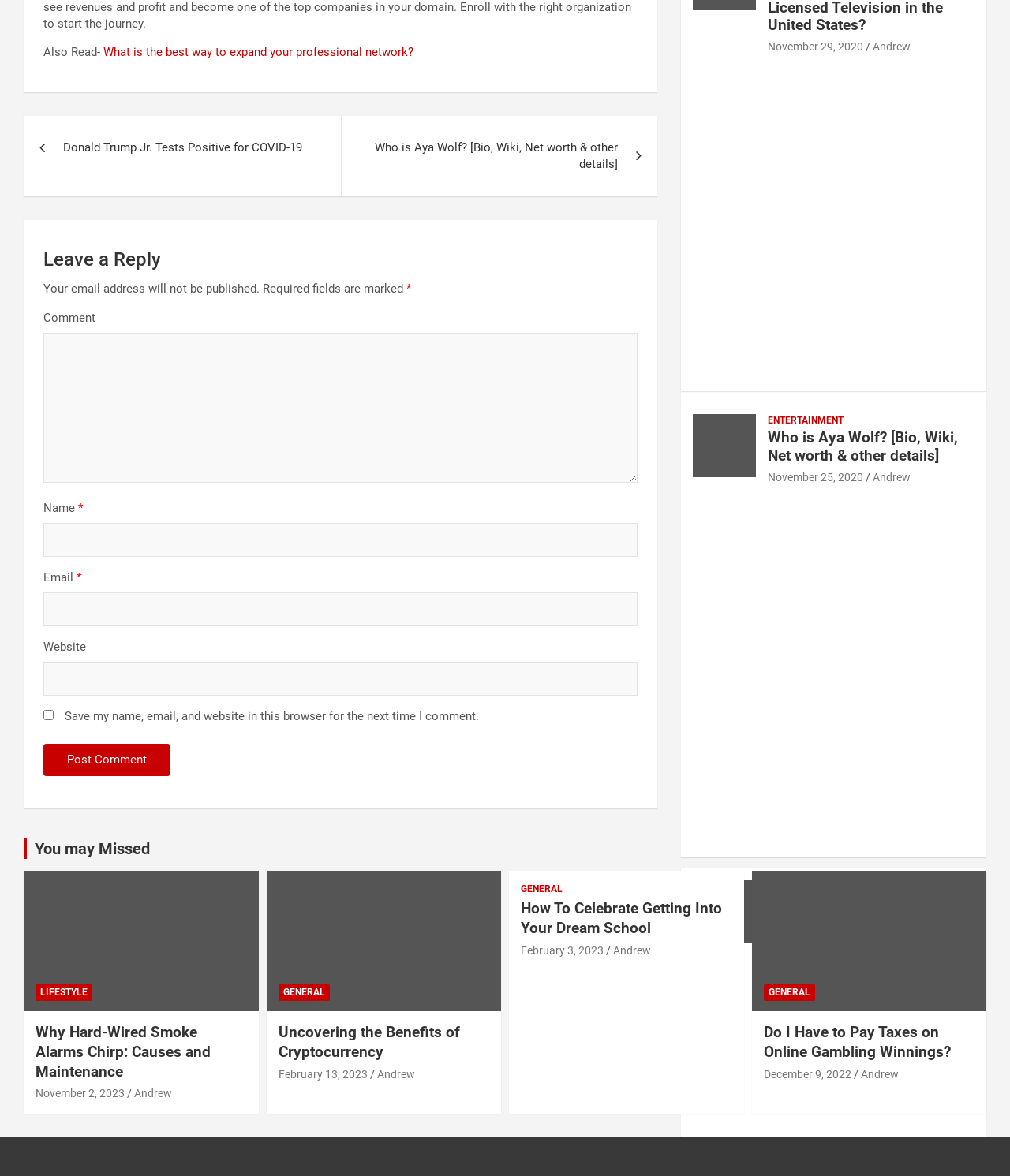Locate the bounding box coordinates of the clickable region to complete the following instruction: "Leave a comment."

[0.043, 0.211, 0.632, 0.232]